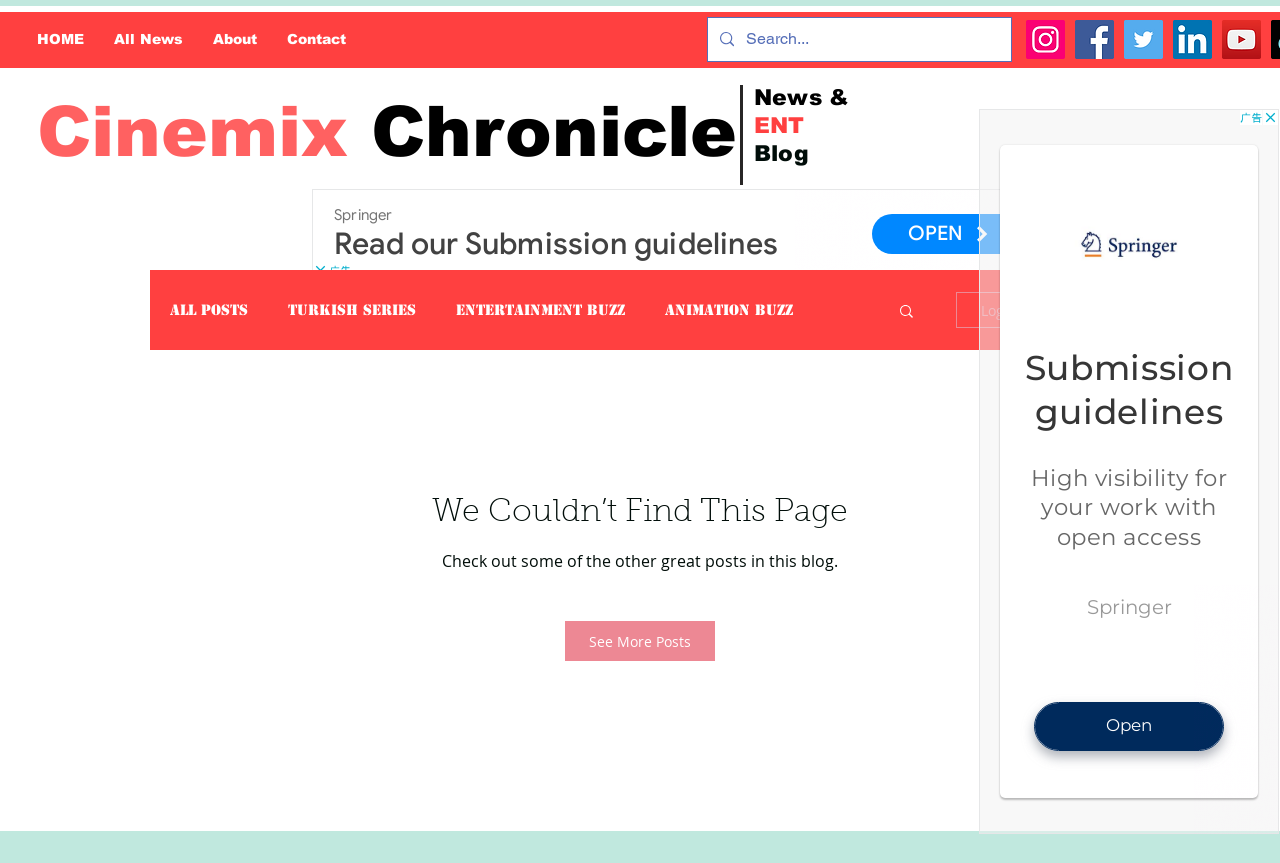Present a detailed account of what is displayed on the webpage.

The webpage is titled "Final Farewell Chronicles | death notice" and appears to be a blog or news website. At the top, there is a navigation bar with links to "HOME", "All News", "About", and "Contact". Below this, there is a search bar with a magnifying glass icon and a placeholder text "Search...".

To the right of the search bar, there are social media links to Instagram, Facebook, Twitter, LinkedIn, and YouTube, each accompanied by its respective icon. 

The main content of the webpage is divided into two sections. On the left, there is a section titled "News & ENT Blog" with a link to the same title. Below this, there is another section titled "Cinemix Chronicle" with a link to the same title.

On the right side, there is a main content area with a navigation menu labeled "blog" that contains links to "All Posts", "Turkish Series", "Entertainment Buzz", and "Animation Buzz". Below this, there is a search button with a magnifying glass icon. Further down, there is a button to "Log in / Sign up".

The webpage also displays a message "We Couldn’t Find This Page" with a suggestion to "Check out some of the other great posts in this blog." and a link to "See More Posts".